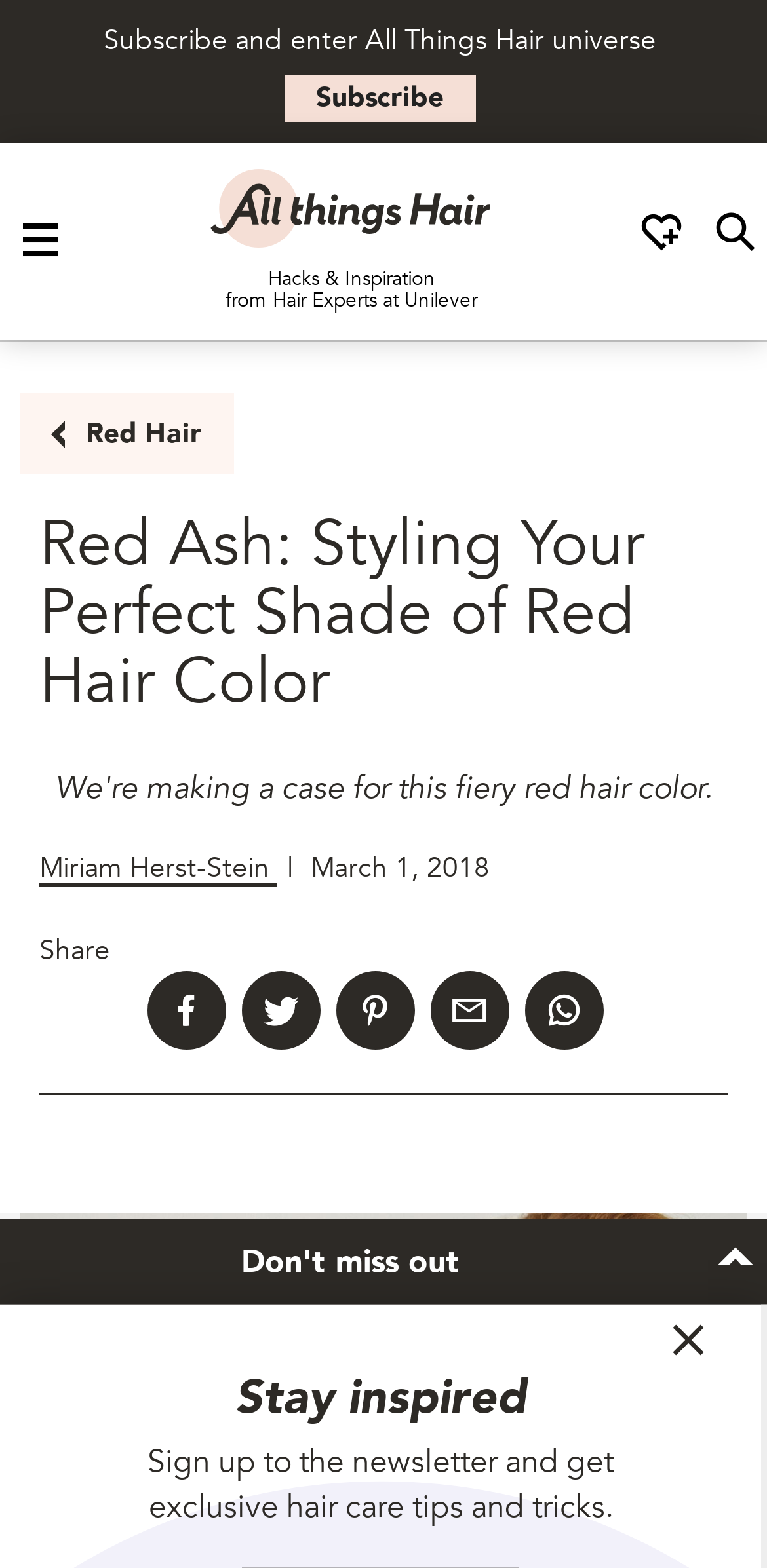Identify and generate the primary title of the webpage.

Red Ash: Styling Your Perfect Shade of Red Hair Color